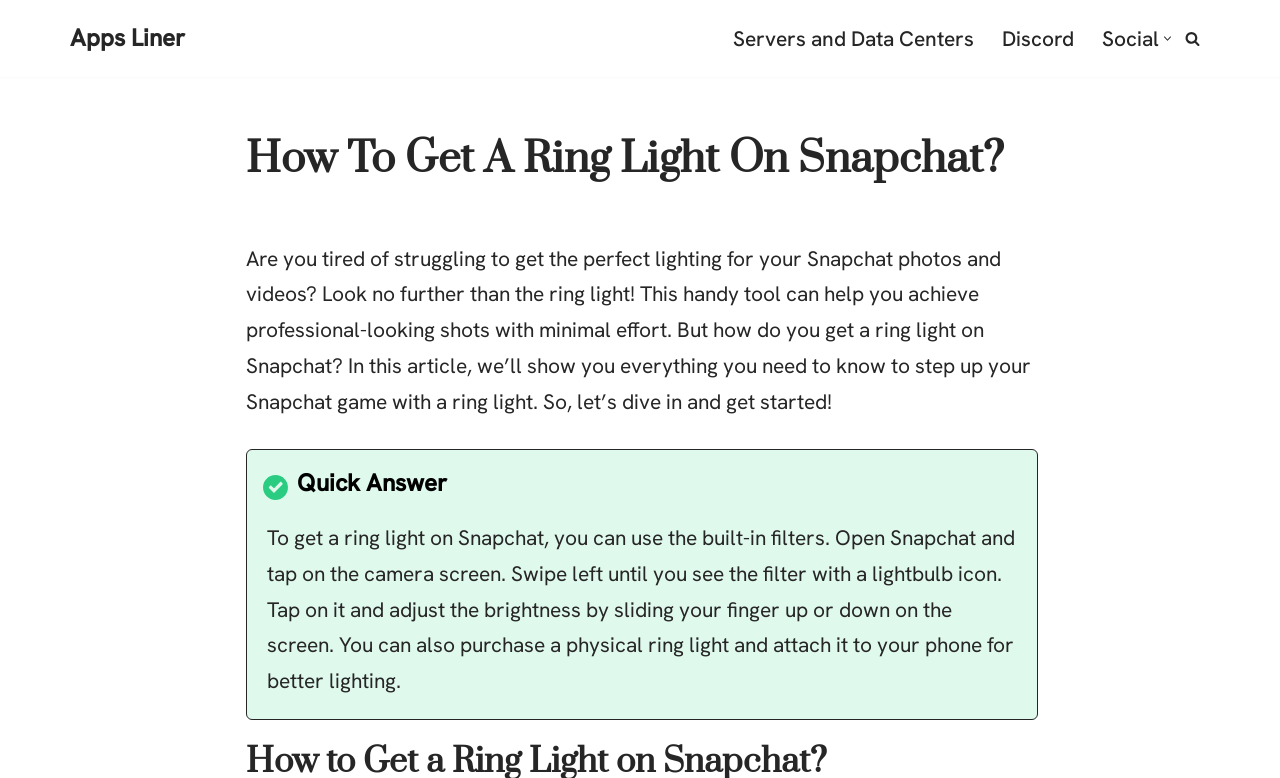Where is the filter with a lightbulb icon located?
Offer a detailed and exhaustive answer to the question.

According to the webpage, to get a ring light on Snapchat, you need to open Snapchat, tap on the camera screen, and swipe left until you see the filter with a lightbulb icon, indicating its location.